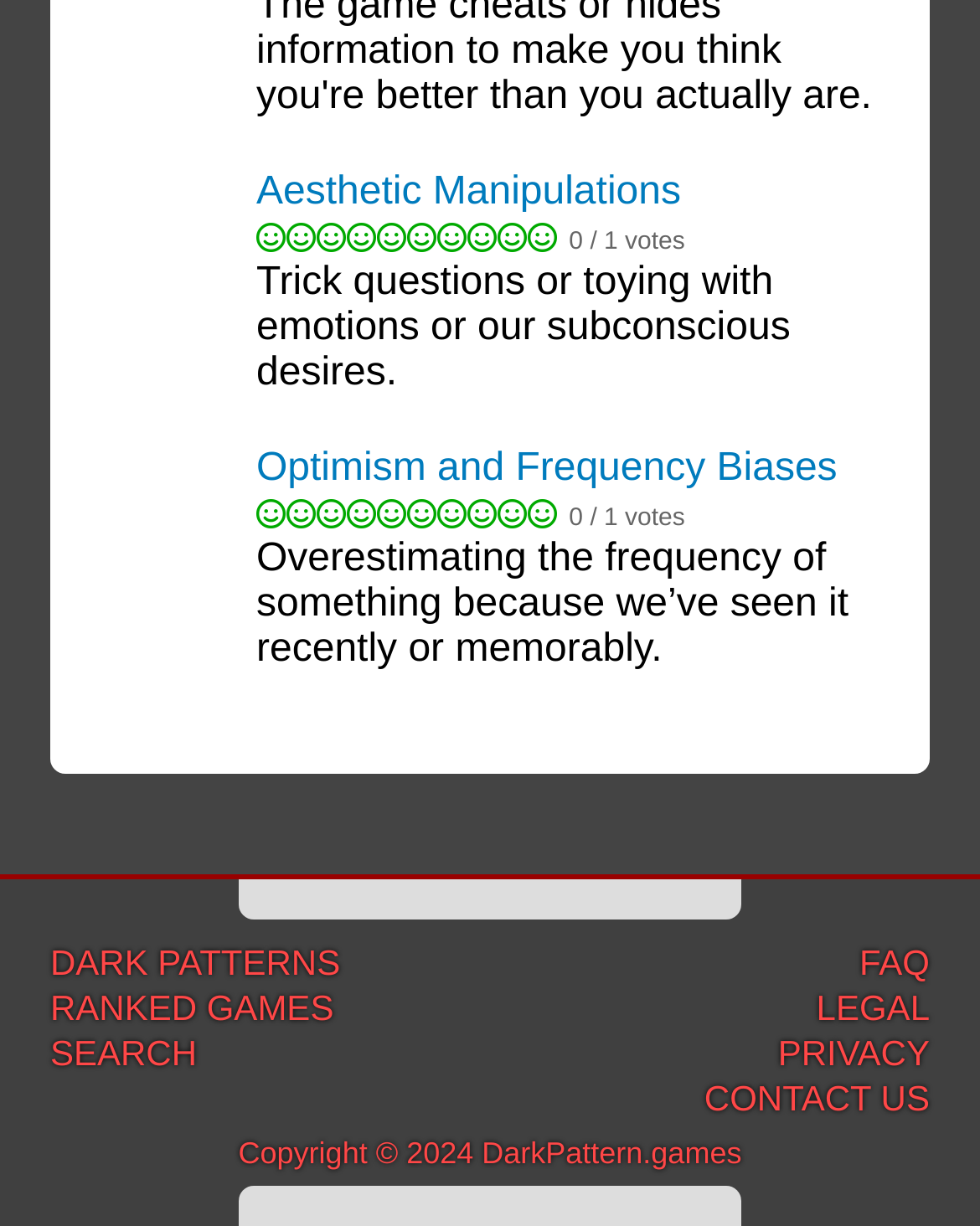Locate the bounding box coordinates of the element's region that should be clicked to carry out the following instruction: "Explore DARK PATTERNS". The coordinates need to be four float numbers between 0 and 1, i.e., [left, top, right, bottom].

[0.051, 0.768, 0.347, 0.801]